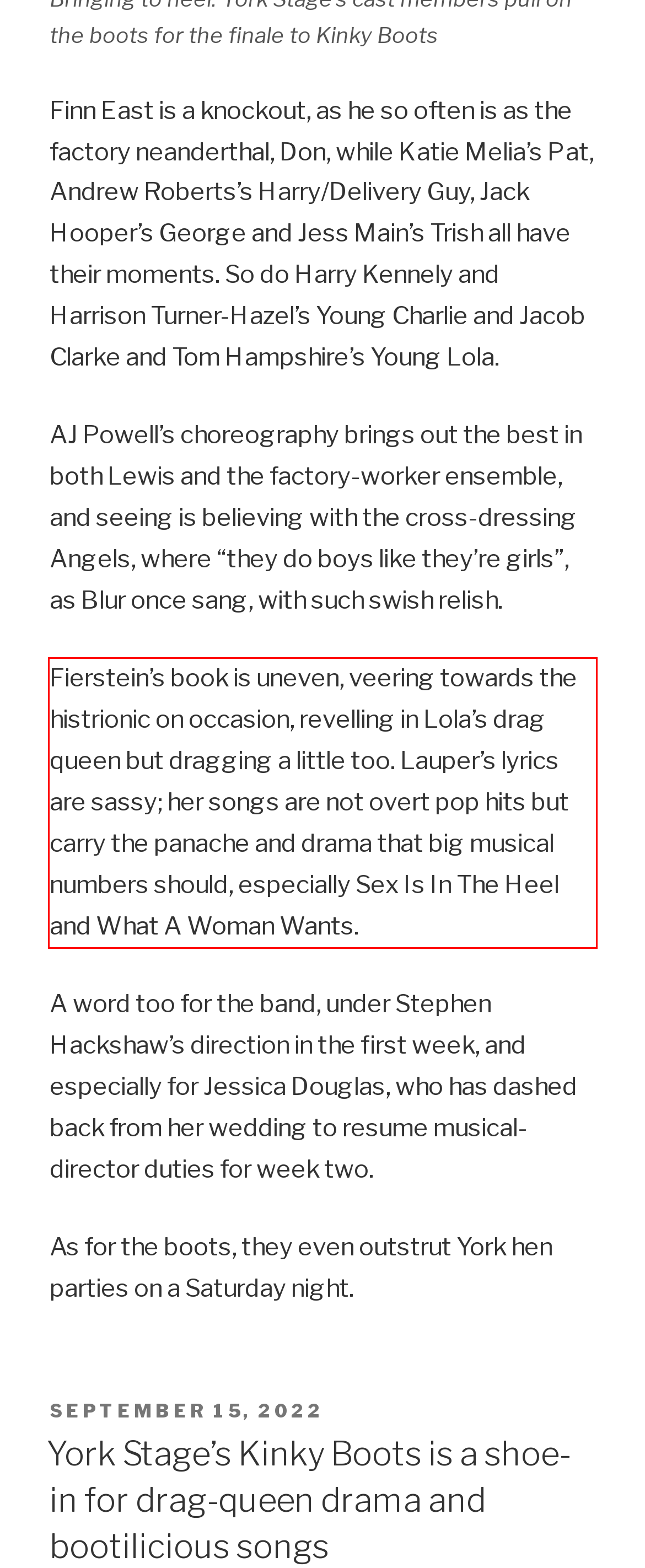Using the provided screenshot, read and generate the text content within the red-bordered area.

Fierstein’s book is uneven, veering towards the histrionic on occasion, revelling in Lola’s drag queen but dragging a little too. Lauper’s lyrics are sassy; her songs are not overt pop hits but carry the panache and drama that big musical numbers should, especially Sex Is In The Heel and What A Woman Wants.